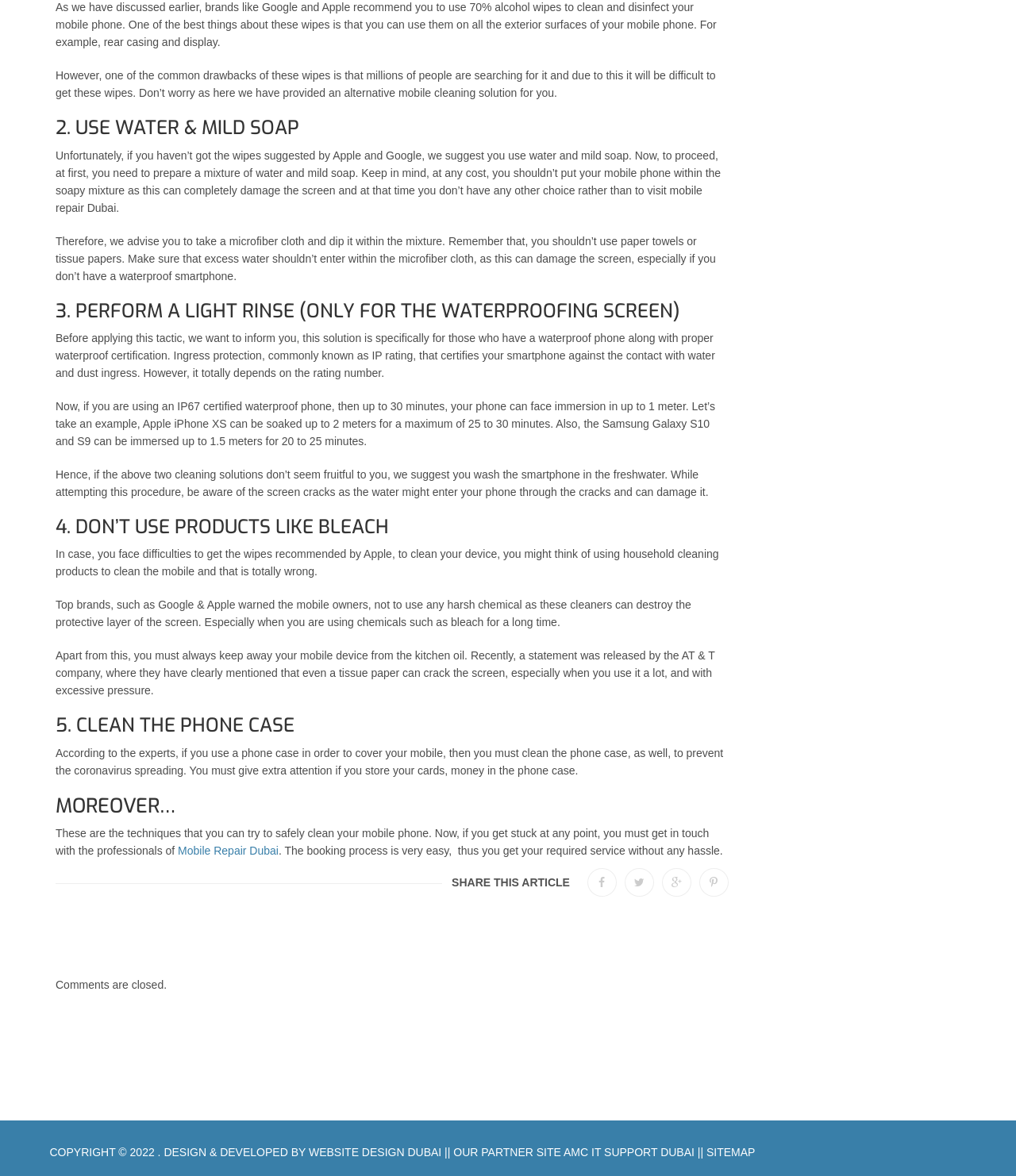Please find the bounding box coordinates of the element that needs to be clicked to perform the following instruction: "Click the 'WEBSITE DESIGN DUBAI' link". The bounding box coordinates should be four float numbers between 0 and 1, represented as [left, top, right, bottom].

[0.304, 0.975, 0.435, 0.985]